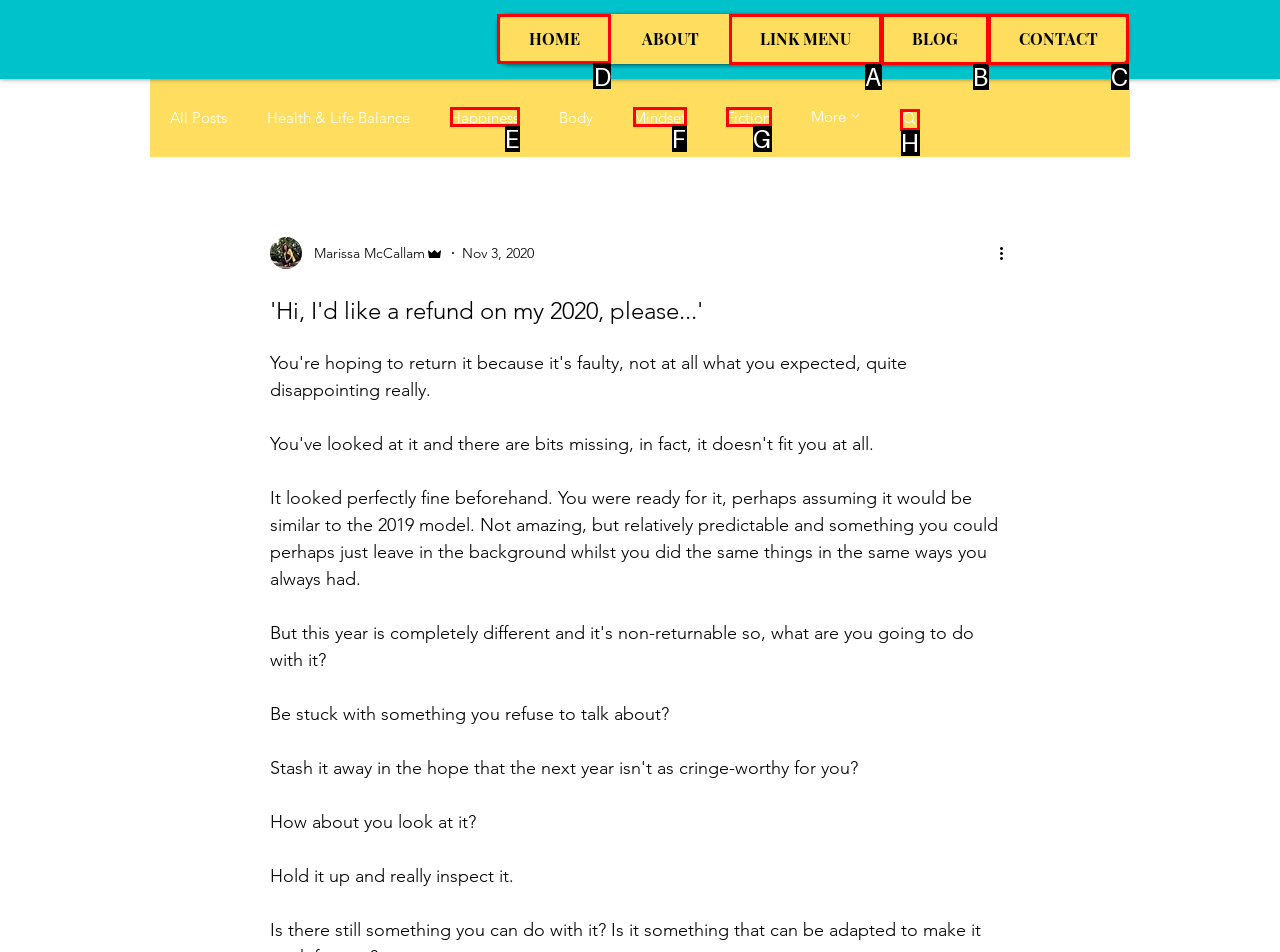Please indicate which option's letter corresponds to the task: Click on the HOME link by examining the highlighted elements in the screenshot.

D